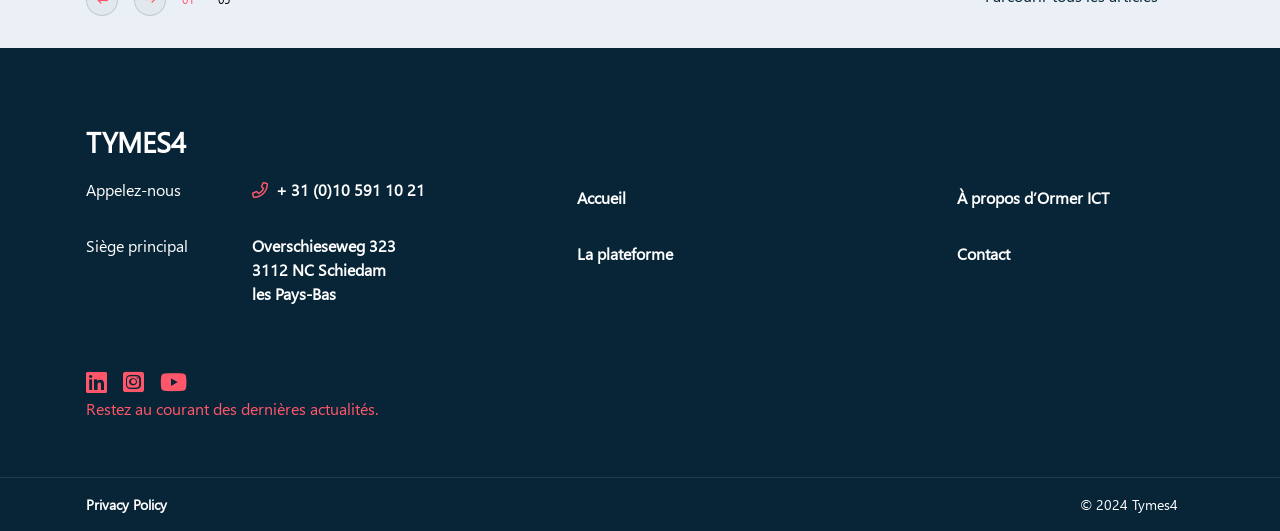Extract the bounding box coordinates for the described element: "La plateforme". The coordinates should be represented as four float numbers between 0 and 1: [left, top, right, bottom].

[0.438, 0.441, 0.538, 0.516]